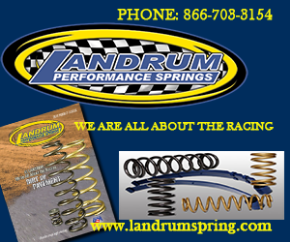Refer to the image and offer a detailed explanation in response to the question: What is the company's focus?

The company's focus is clearly stated in the message 'WE ARE ALL ABOUT THE RACING', which emphasizes their commitment to the motorsport community, and also evident from the visuals of high-performance springs, which are integral components for race vehicles.